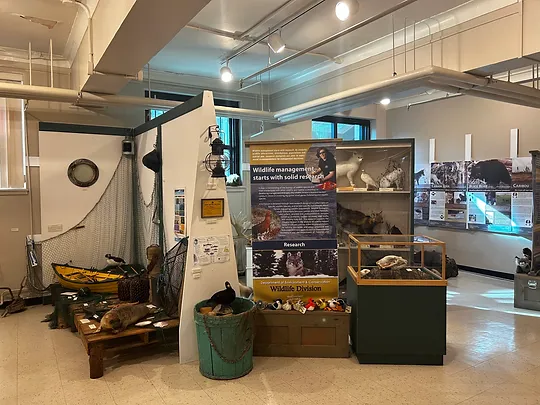Explain what is happening in the image with as much detail as possible.

The image showcases an inviting exhibit area in a museum, focused on wildlife and natural resource management. The display features a prominent panel that reads "Wildlife management starts with solid research," emphasizing the importance of scientific study in conservation efforts. Surrounding the panel are various artifacts, including a kayak and other items displayed on a wooden bench, evoking a connection to outdoor activities and the natural environment.

To the right, a glass case houses additional items pertinent to wildlife conservation, likely showcasing specimens or educational materials from the Wildlife Division. The room is well-lit with natural light flowing through large windows, creating a welcoming atmosphere for visitors exploring the exhibit. The background displays additional panels that likely contain information and visuals about the local ecosystem and wildlife, enhancing the educational experience. Overall, the exhibit serves as a valuable resource for raising awareness about wildlife management and the region's natural heritage.